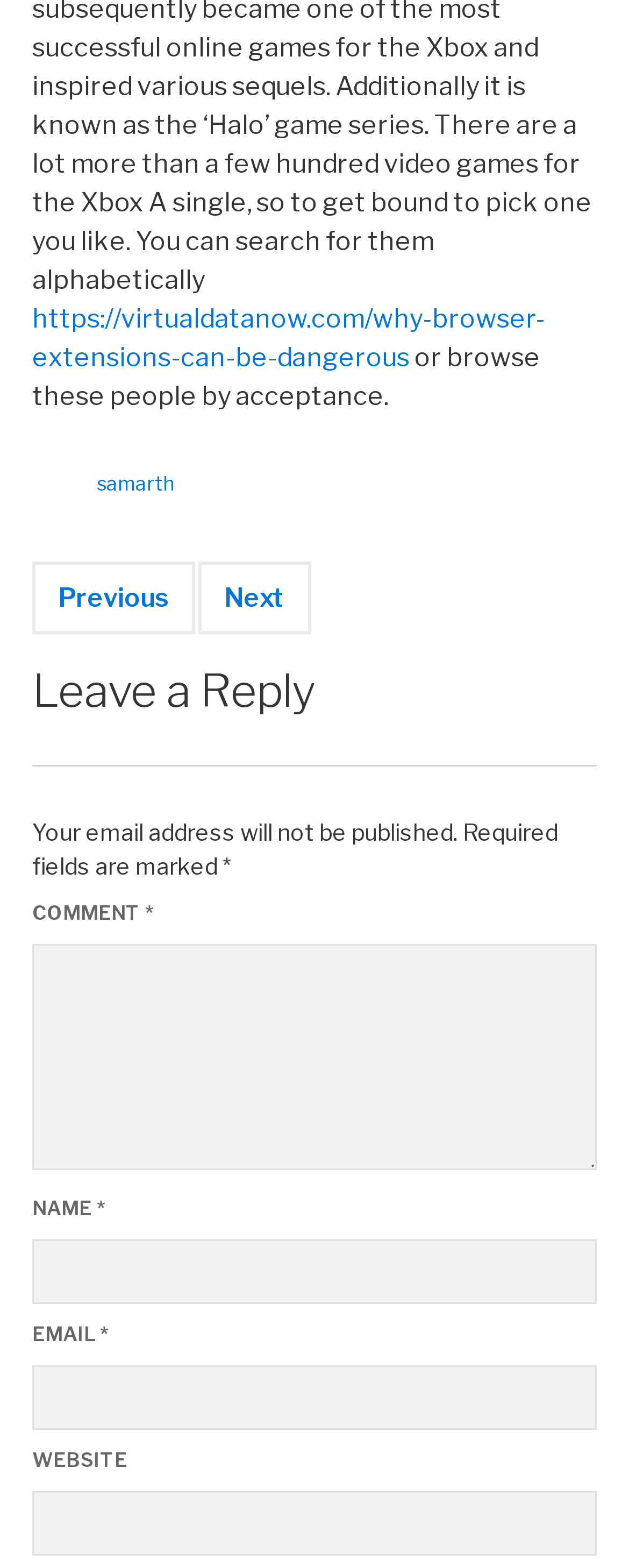Show the bounding box coordinates of the region that should be clicked to follow the instruction: "go to the previous page."

[0.092, 0.372, 0.269, 0.391]